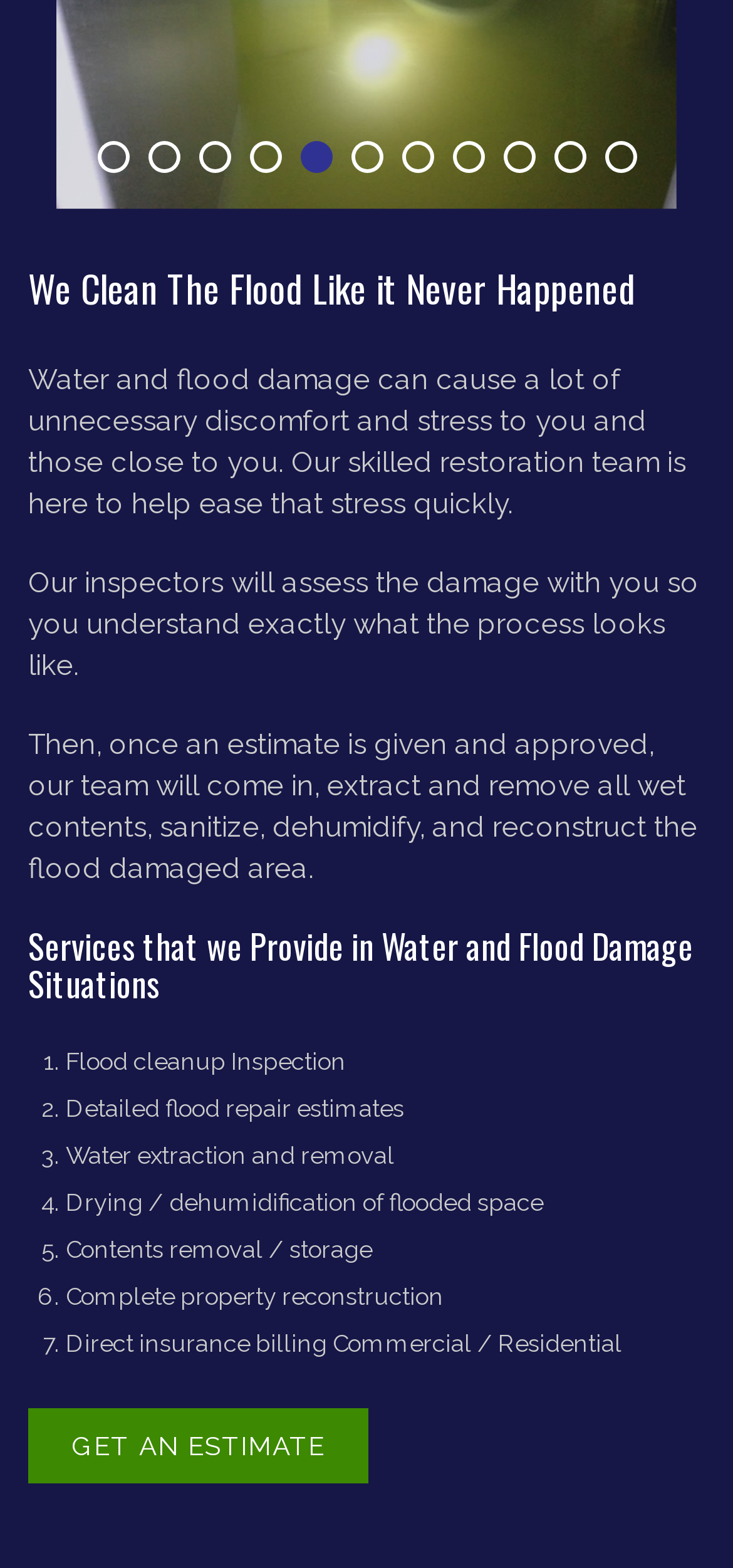What is the main service provided by this company?
Your answer should be a single word or phrase derived from the screenshot.

Flood damage restoration